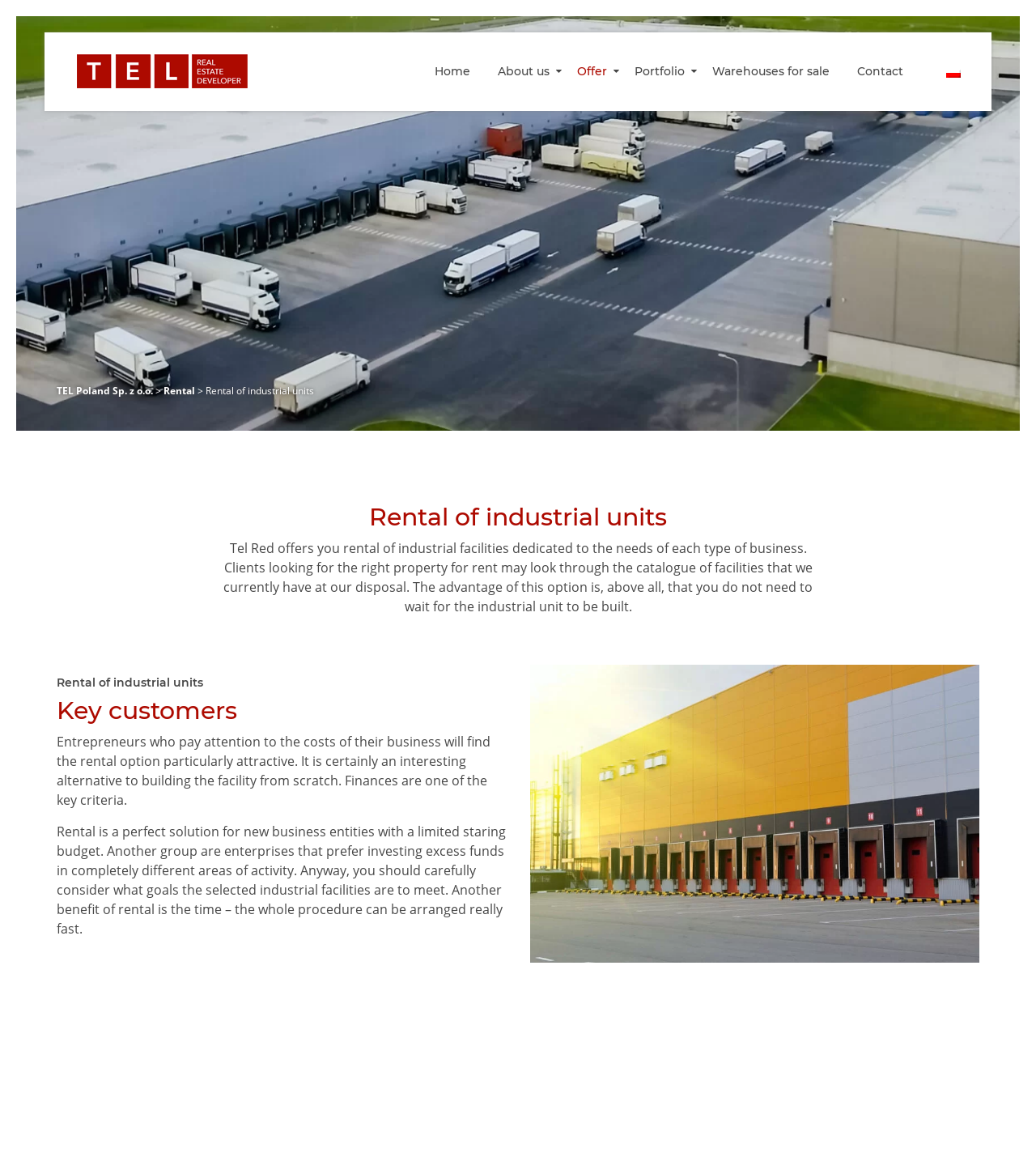What is the main purpose of the industrial facilities?
Using the image, elaborate on the answer with as much detail as possible.

I read the text on the webpage and found that the industrial facilities are dedicated to the needs of each type of business, so the main purpose is to support business operations.